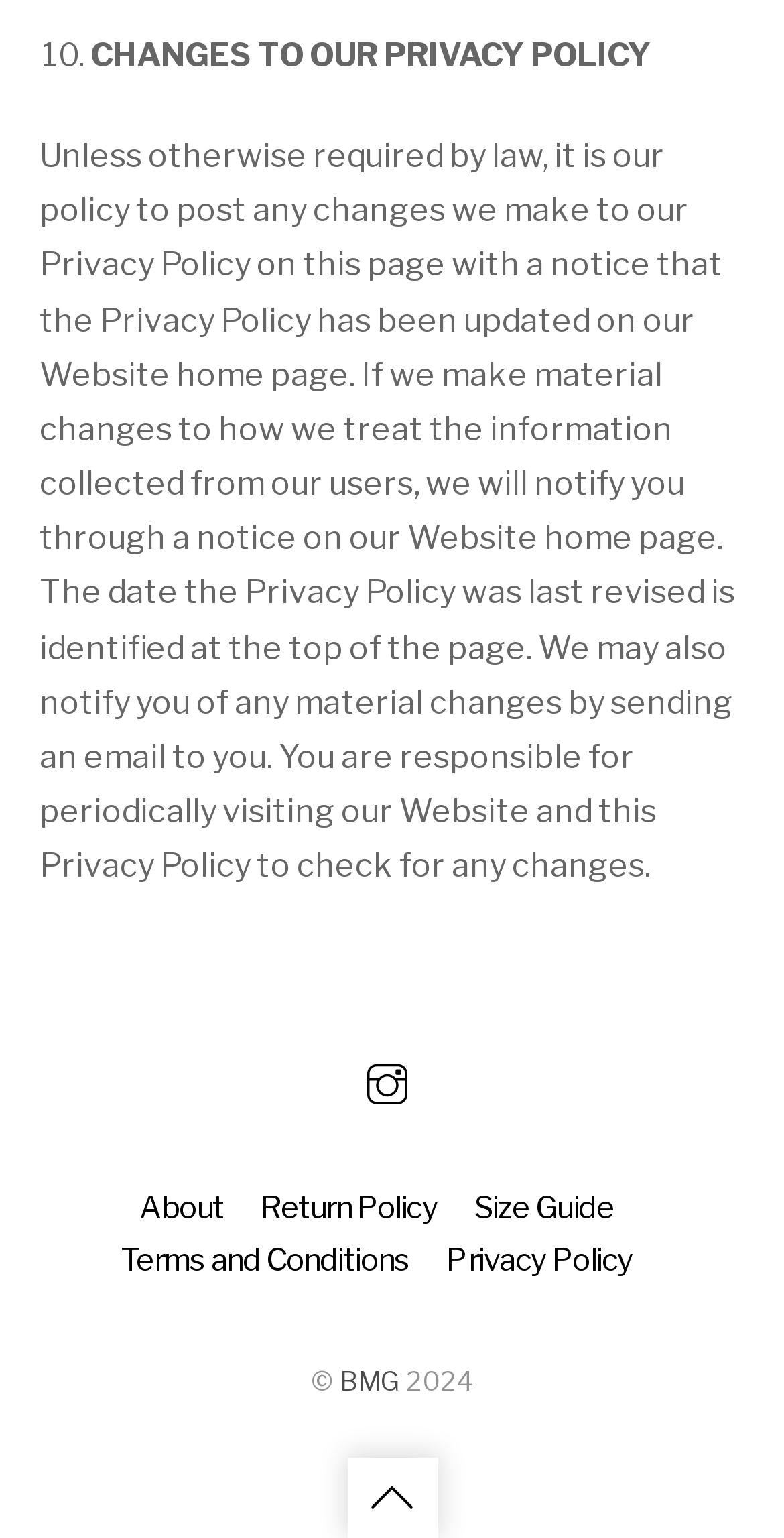What other policies are linked from this webpage? Using the information from the screenshot, answer with a single word or phrase.

Return Policy, Terms and Conditions, Size Guide